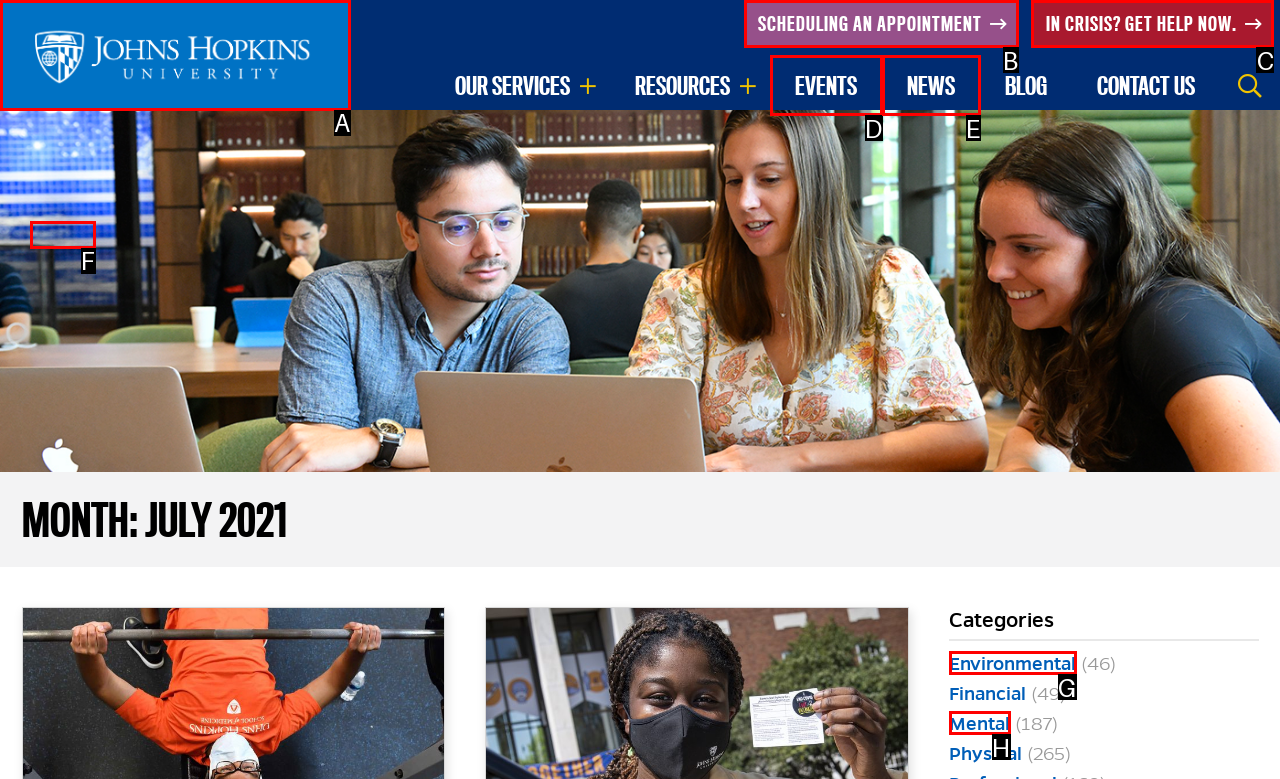Given the task: Get help now, tell me which HTML element to click on.
Answer with the letter of the correct option from the given choices.

C